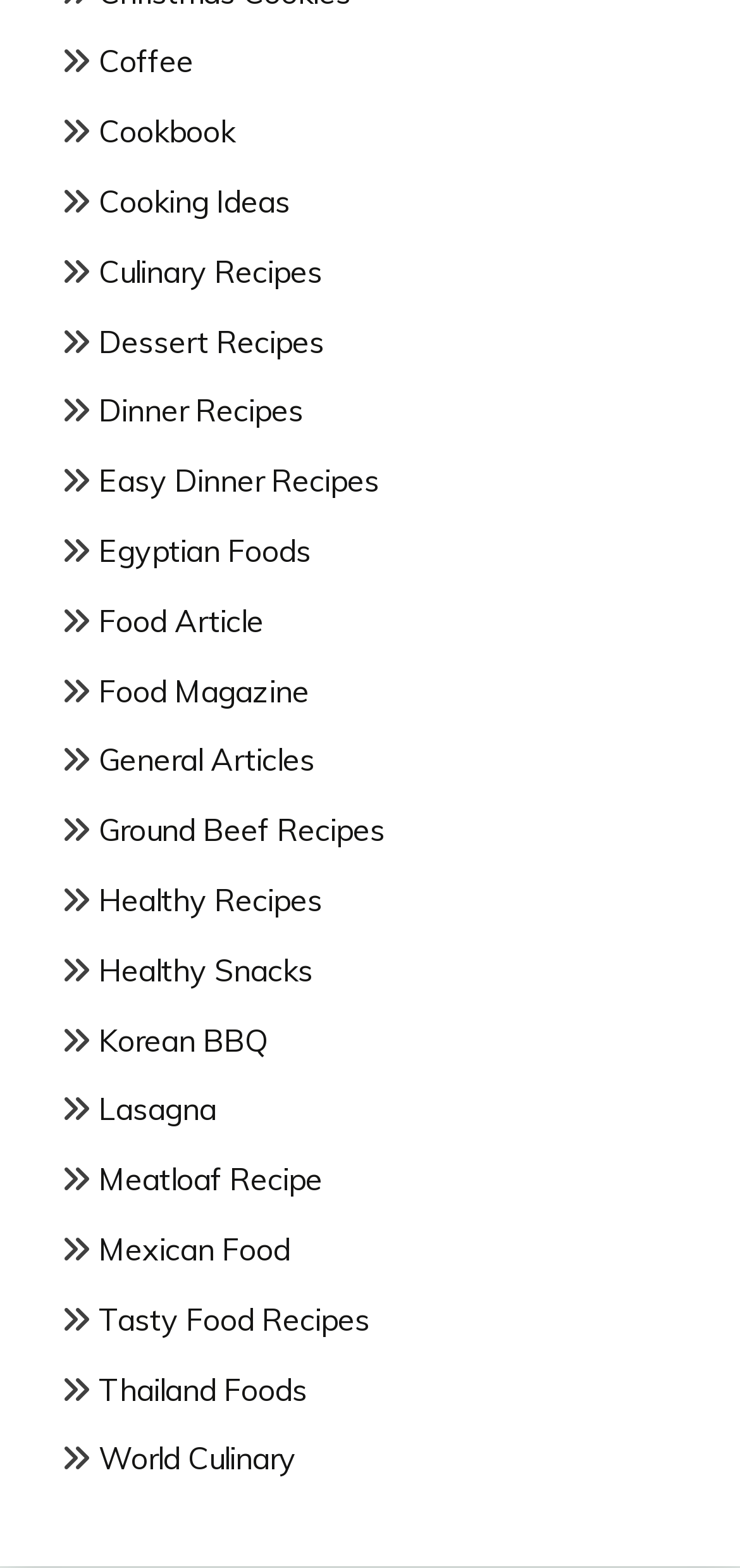How many recipe categories are available?
Offer a detailed and exhaustive answer to the question.

I counted the number of links on the webpage, and there are 24 links that appear to be recipe categories, ranging from 'Coffee' to 'World Culinary'.